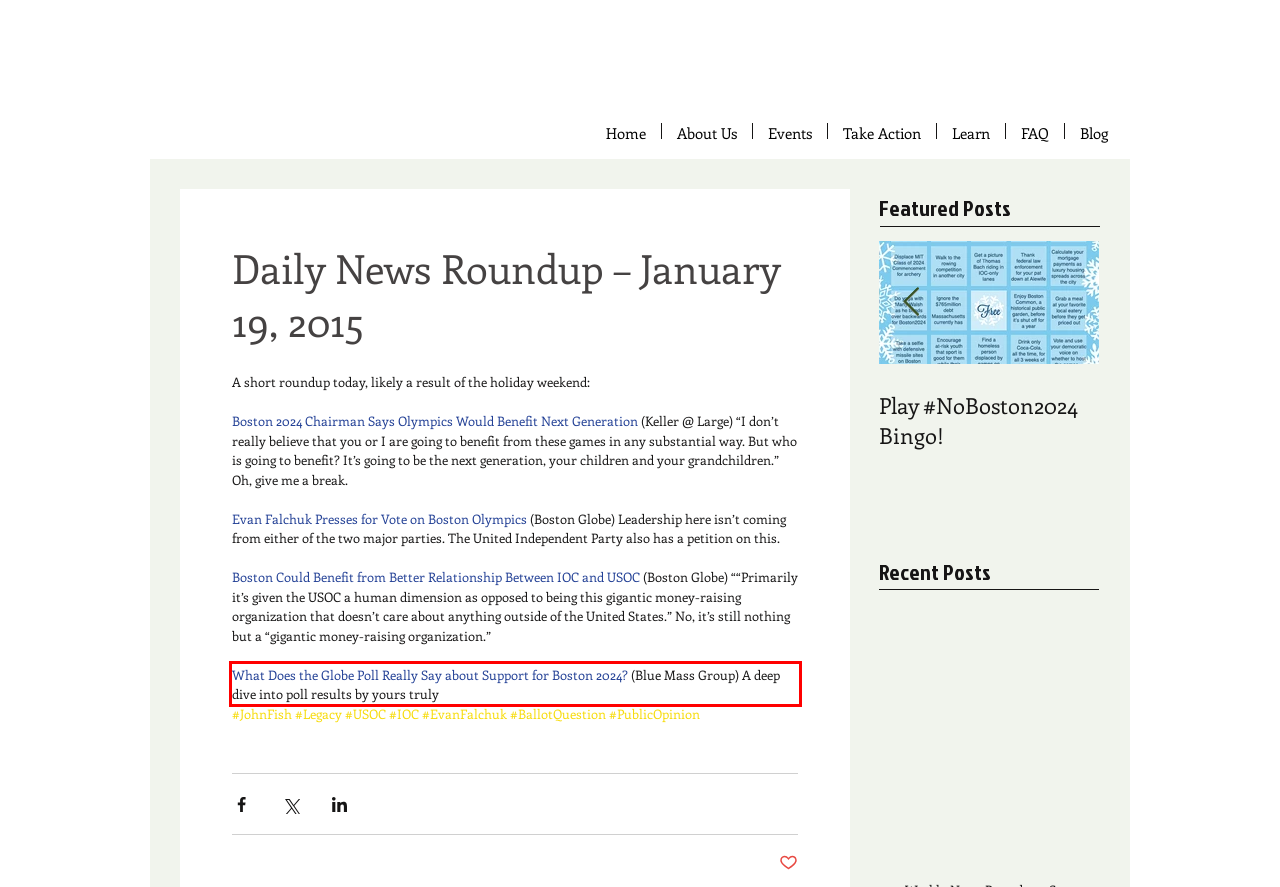Analyze the screenshot of the webpage and extract the text from the UI element that is inside the red bounding box.

What Does the Globe Poll Really Say about Support for Boston 2024? (Blue Mass Group) A deep dive into poll results by yours truly